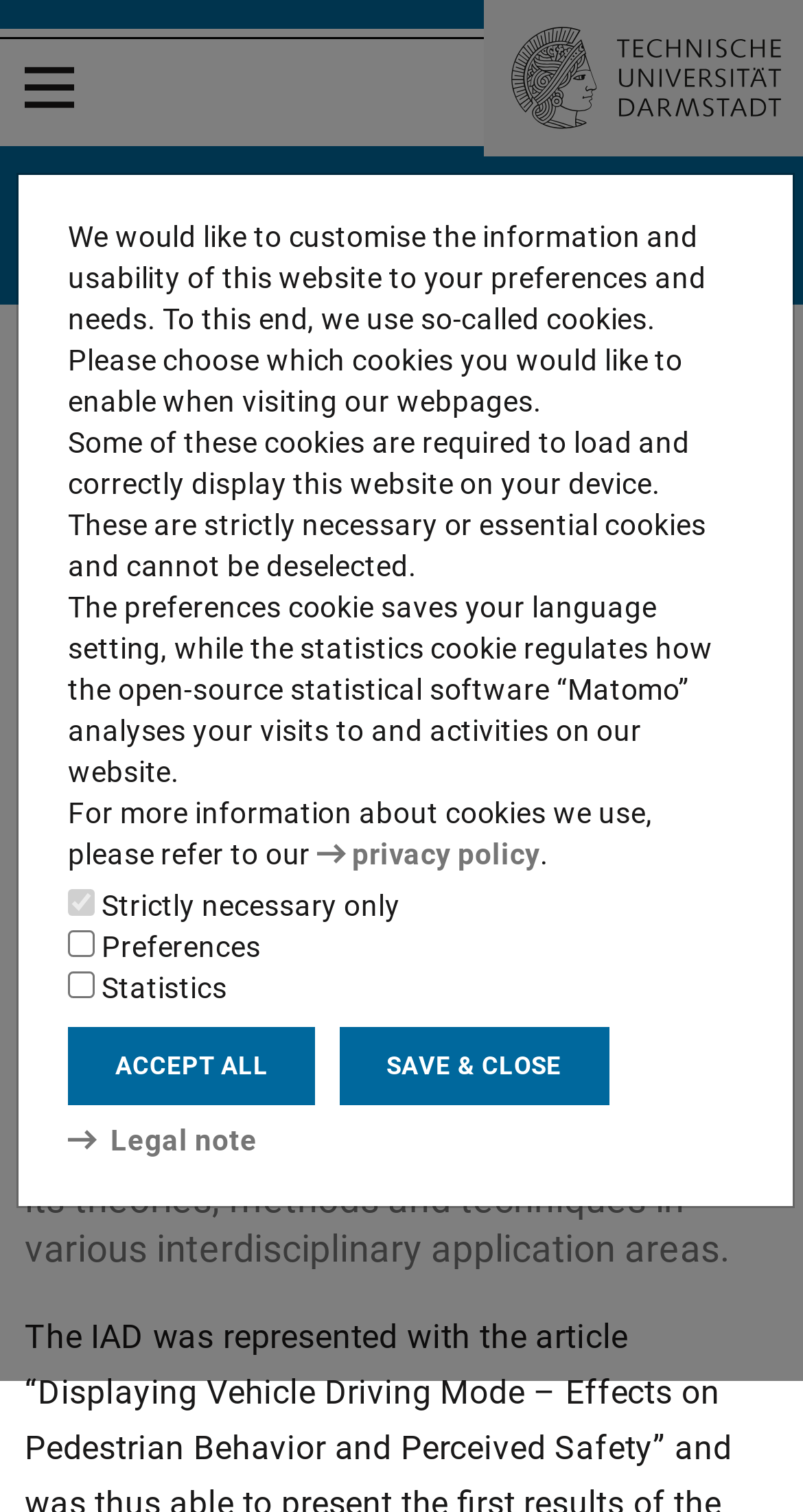What is the purpose of the statistics cookie?
Please answer the question with as much detail as possible using the screenshot.

I found the answer by reading the static text element that explains the purpose of the statistics cookie, which is to regulate how the open-source statistical software 'Matomo' analyses visits to and activities on the website.